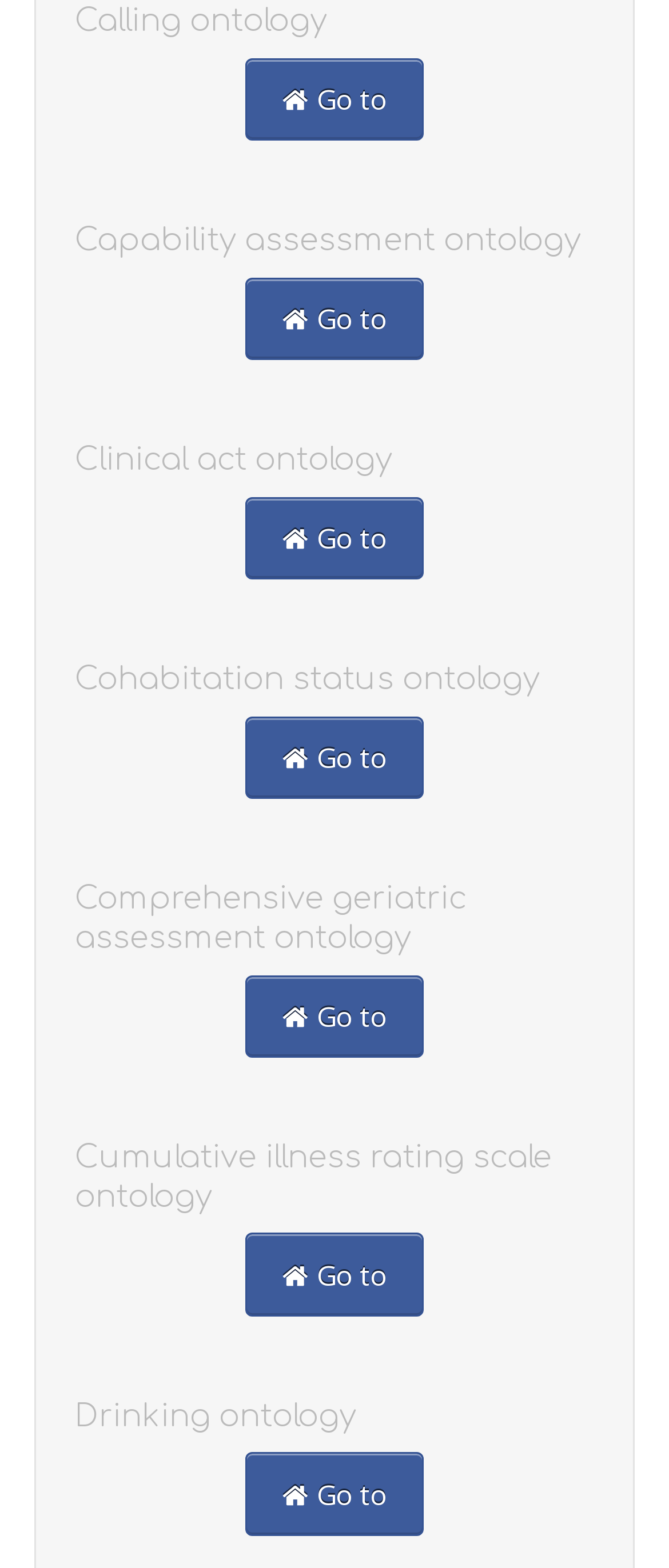What is the position of the 'Capability assessment ontology' heading?
Look at the image and respond with a one-word or short phrase answer.

Second